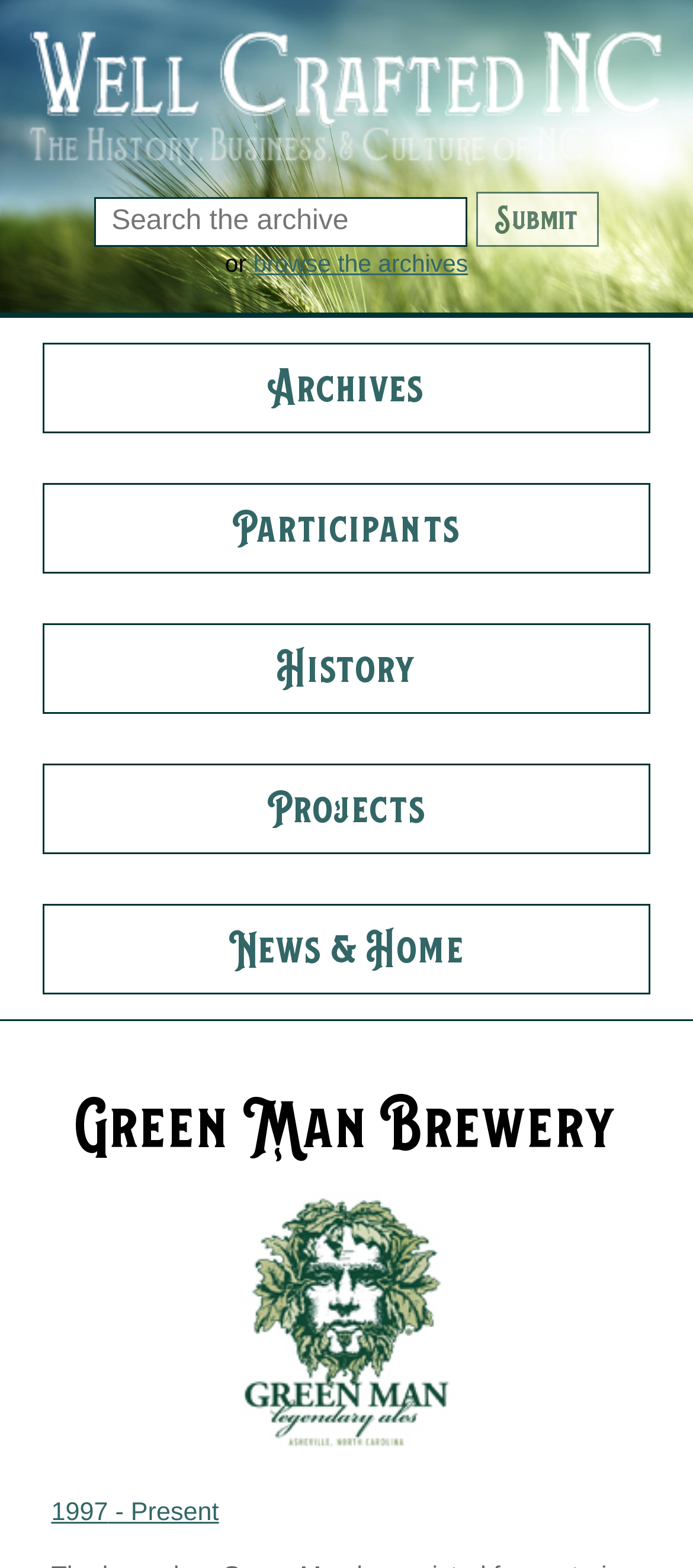Please mark the clickable region by giving the bounding box coordinates needed to complete this instruction: "Search the archive".

[0.137, 0.126, 0.675, 0.158]